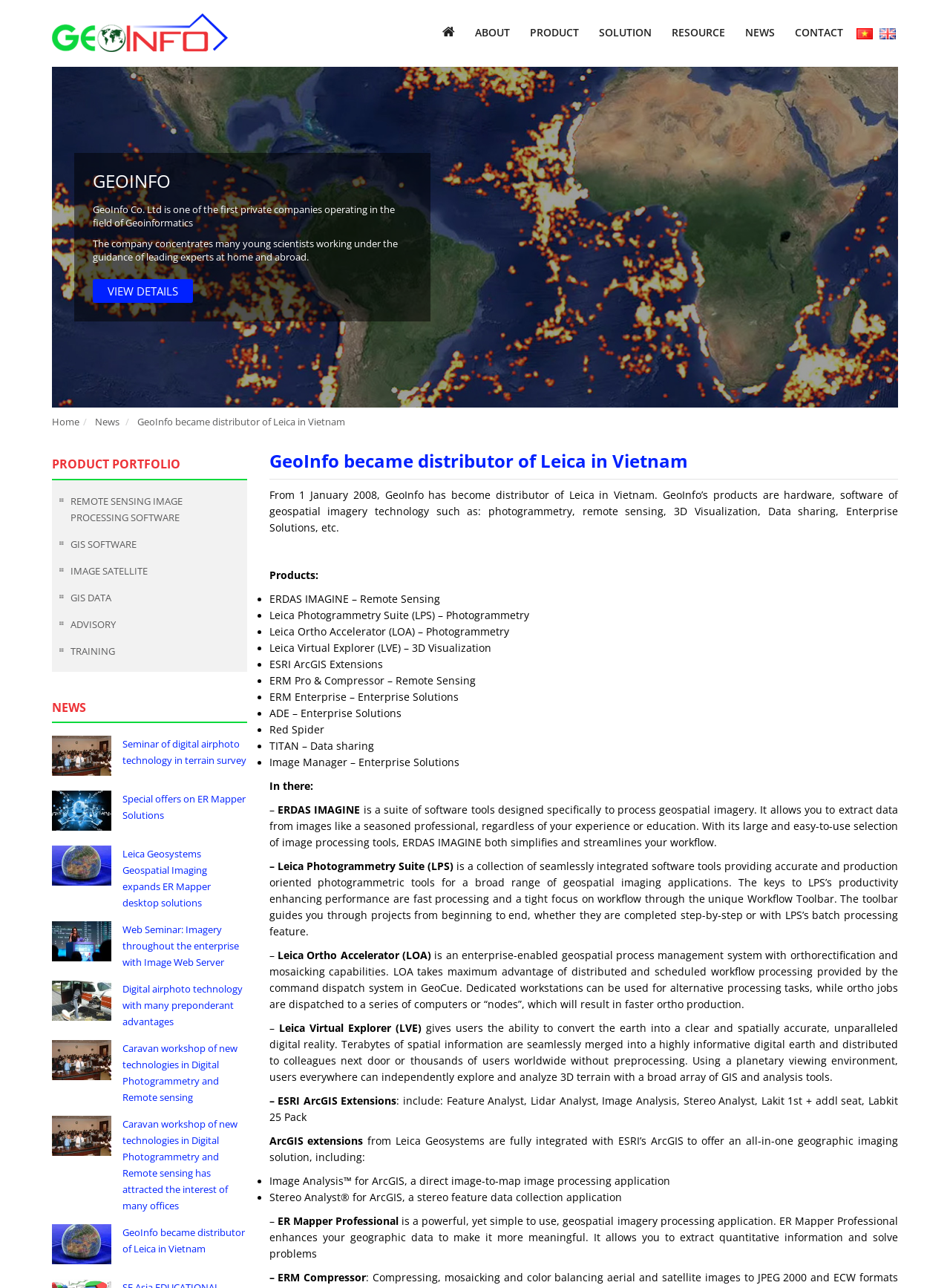Generate an in-depth caption that captures all aspects of the webpage.

The webpage is about GeoInfo, a company that has become a distributor of Leica in Vietnam. At the top, there is a logo and a navigation menu with links to "ABOUT", "PRODUCT", "SOLUTION", "RESOURCE", "NEWS", and "CONTACT". Below the navigation menu, there is a heading "GEOINFO" followed by a brief description of the company.

To the right of the company description, there is a call-to-action button "VIEW DETAILS". Below the company description, there are two links, "Previous" and "Next", which are likely used for pagination.

The main content of the webpage is divided into two sections. The first section has a heading "GeoInfo became distributor of Leica in Vietnam" and provides information about the products offered by GeoInfo, including ERDAS IMAGINE, Leica Photogrammetry Suite (LPS), Leica Ortho Accelerator (LOA), Leica Virtual Explorer (LVE), ESRI ArcGIS Extensions, and others. Each product is listed with a brief description and a bullet point.

The second section has a heading "PRODUCT PORTFOLIO" and provides links to different categories of products, including remote sensing image processing software, GIS software, image satellite, GIS data, advisory, and training.

At the bottom of the webpage, there is a section with a heading "NEWS" and a figure, which is likely a news article or a featured image.

Overall, the webpage provides information about GeoInfo and its products, with a focus on geospatial imagery technology and related solutions.